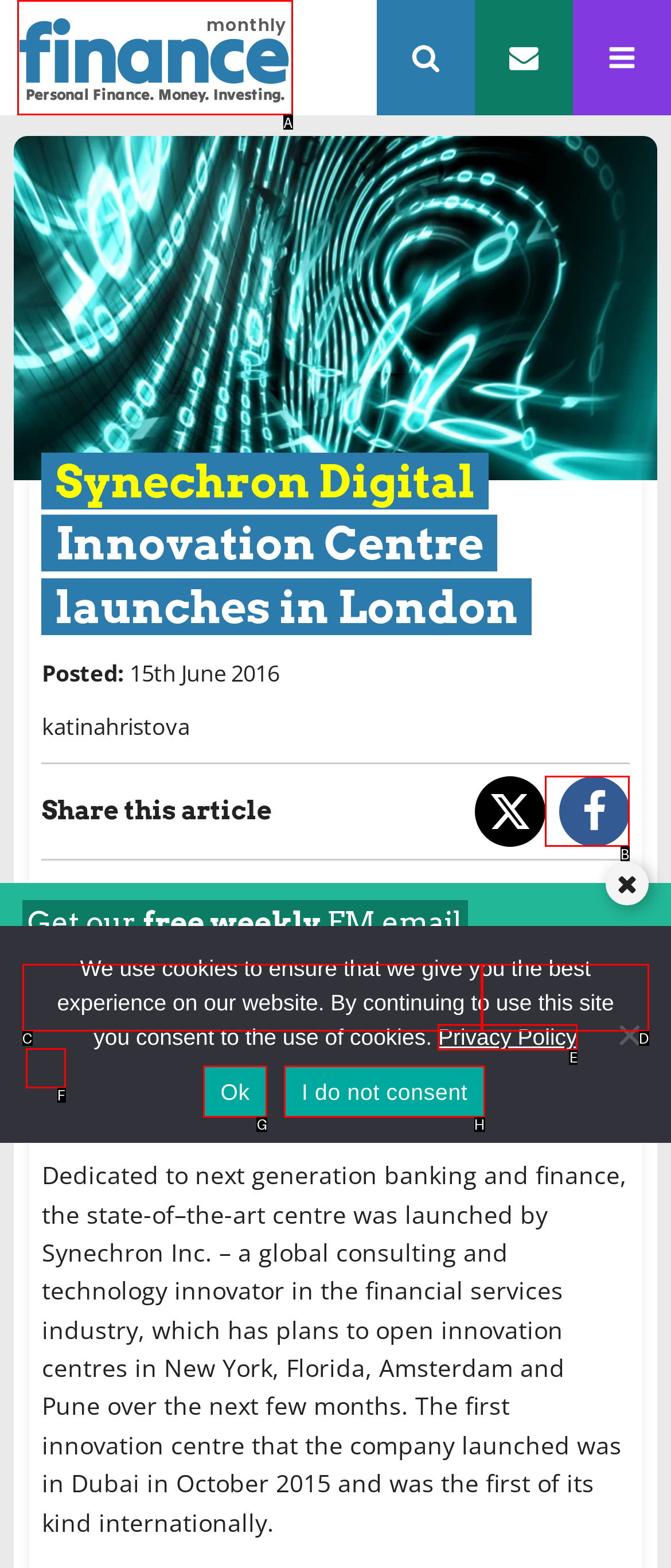Please indicate which option's letter corresponds to the task: Click the link to share on Facebook by examining the highlighted elements in the screenshot.

B